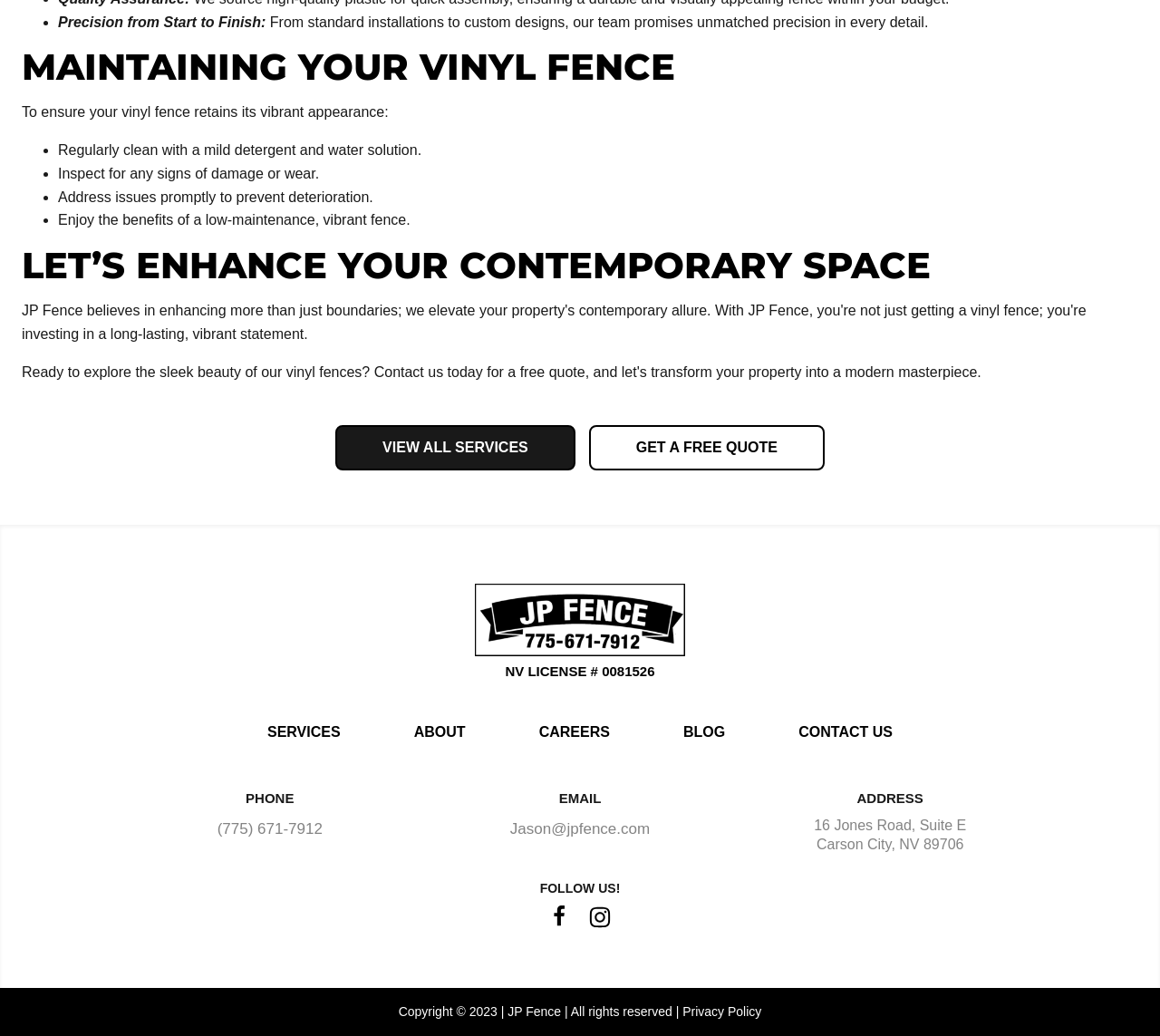Please locate the bounding box coordinates of the element's region that needs to be clicked to follow the instruction: "Get a free quote". The bounding box coordinates should be provided as four float numbers between 0 and 1, i.e., [left, top, right, bottom].

[0.508, 0.411, 0.711, 0.454]